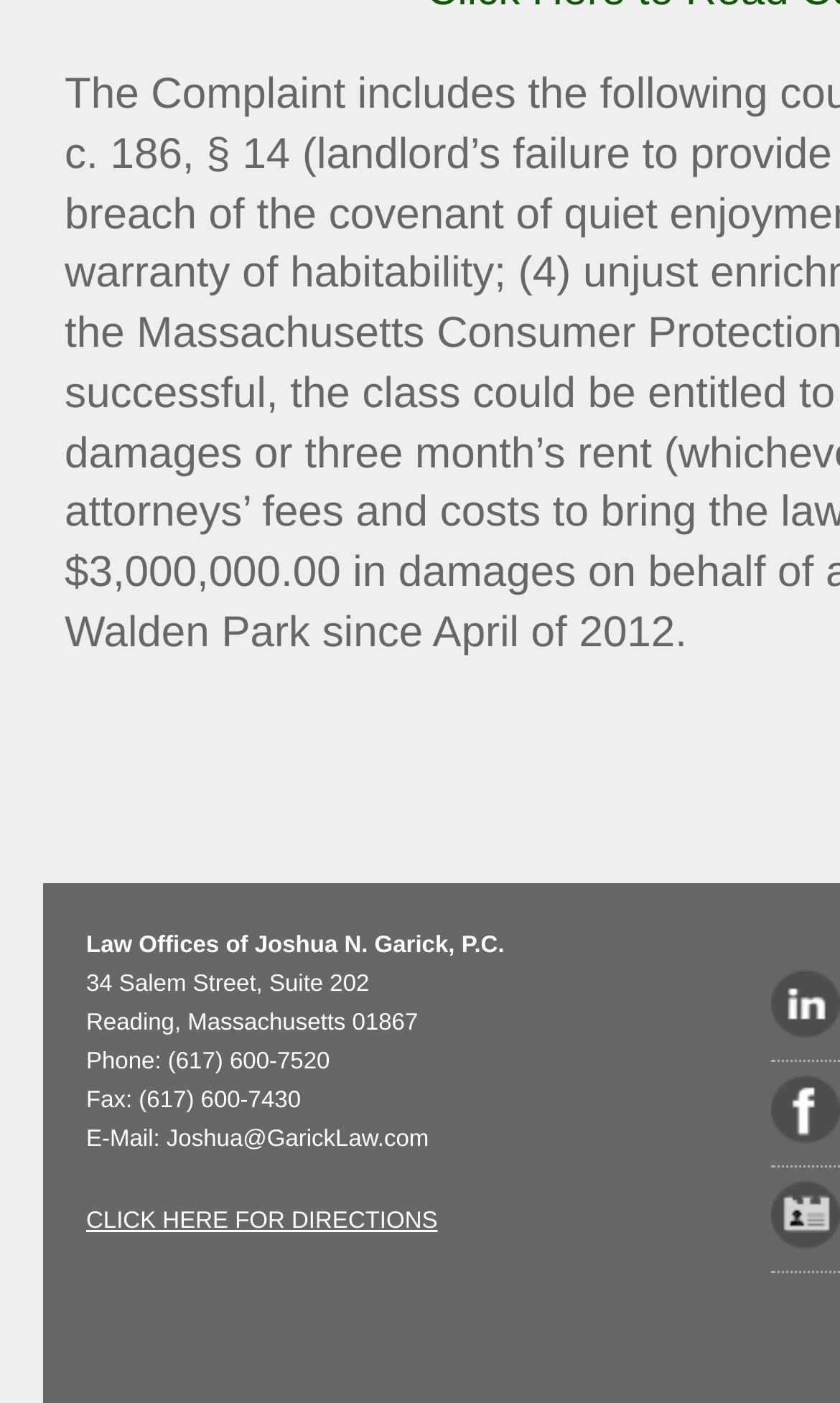Using details from the image, please answer the following question comprehensively:
What is the email address of Joshua?

The email address of Joshua can be found in the contact information section, which is 'Joshua@GarickLaw.com'.